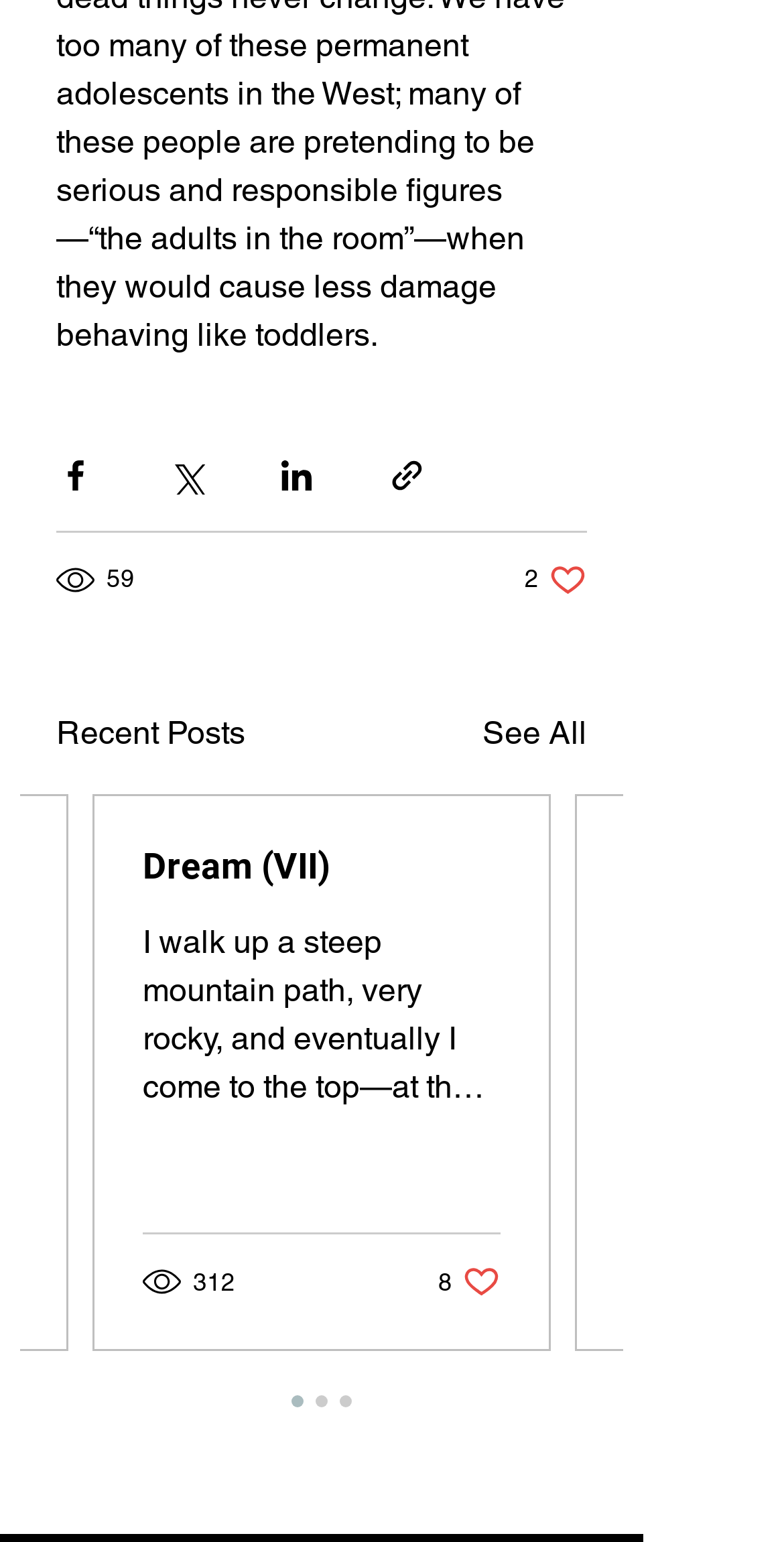How many posts are displayed on the current page?
Look at the image and provide a detailed response to the question.

I counted the number of posts displayed on the current page and found that there are 2 posts, one with the title 'Dream (VII)' and another with the views count '59 views'.